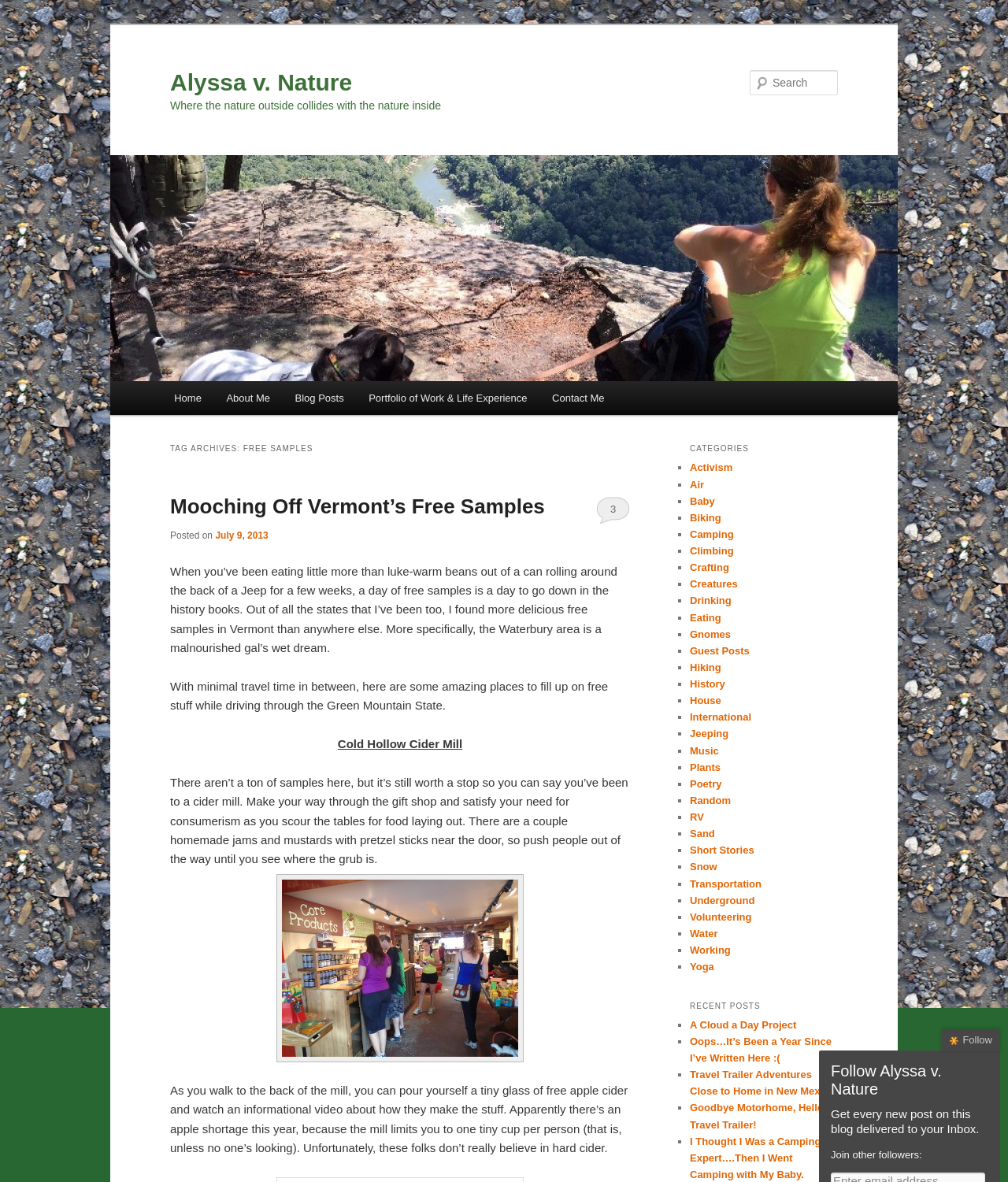Give a full account of the webpage's elements and their arrangement.

The webpage is about Alyssa v. Nature, a personal blog or website that shares the author's experiences and adventures. At the top, there are two links to skip to primary and secondary content. Below that, there is a heading with the title "Alyssa v. Nature" and a link to the same title. 

Next, there is a heading that reads "Where the nature outside collides with the nature inside." Below that, there is a large image with the title "Alyssa v. Nature" and a link to the same title. On the top right, there is a search box with a label "Search" and a text box to input search queries.

On the left side, there is a main menu with links to "Home", "About Me", "Blog Posts", "Portfolio of Work & Life Experience", and "Contact Me". Below the main menu, there is a section with the heading "TAG ARCHIVES: FREE SAMPLES". This section contains a heading "Mooching Off Vermont’s Free Samples" with a link to the same title, a posted date "July 9, 2013", and a link to the number of comments "3".

The main content of the webpage is a blog post about the author's experience with free samples in Vermont. The post starts with a paragraph describing the excitement of finding free samples after eating canned beans for weeks. It then lists several places in Vermont where one can find free samples, including Cold Hollow Cider Mill. The post includes a description of the mill, its products, and the author's experience visiting the place. There is also an image of the mill.

On the right side, there is a section with the heading "CATEGORIES" that lists various categories such as "Activism", "Air", "Baby", and so on, with links to each category.